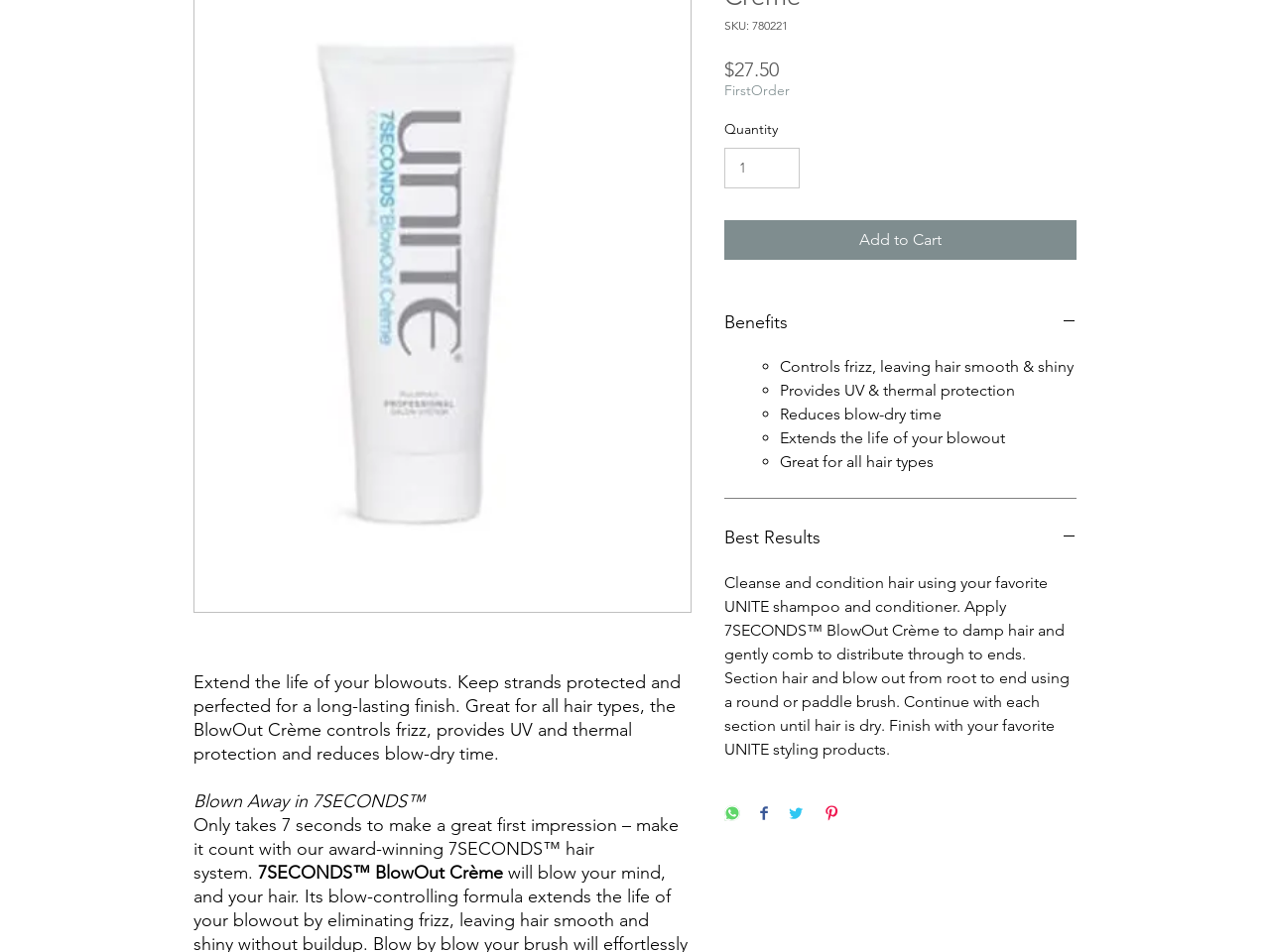Using the webpage screenshot, find the UI element described by Benefits. Provide the bounding box coordinates in the format (top-left x, top-left y, bottom-right x, bottom-right y), ensuring all values are floating point numbers between 0 and 1.

[0.57, 0.322, 0.848, 0.355]